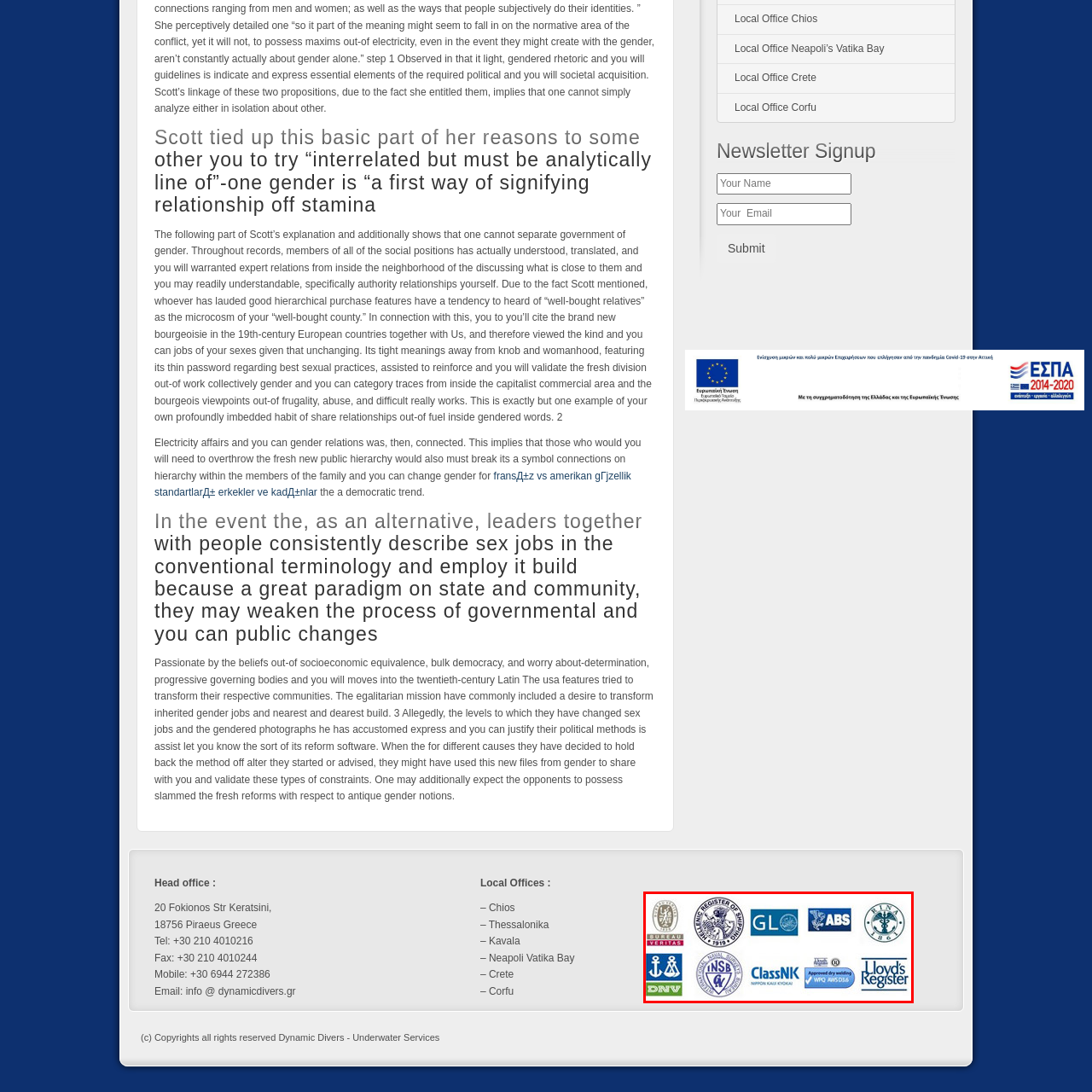What industry do these logos represent?
Examine the image enclosed within the red bounding box and provide a comprehensive answer relying on the visual details presented in the image.

The collection of logos in the image is associated with the maritime and shipping industries, representing specialized services in classification, inspection, and regulatory compliance within the sector.